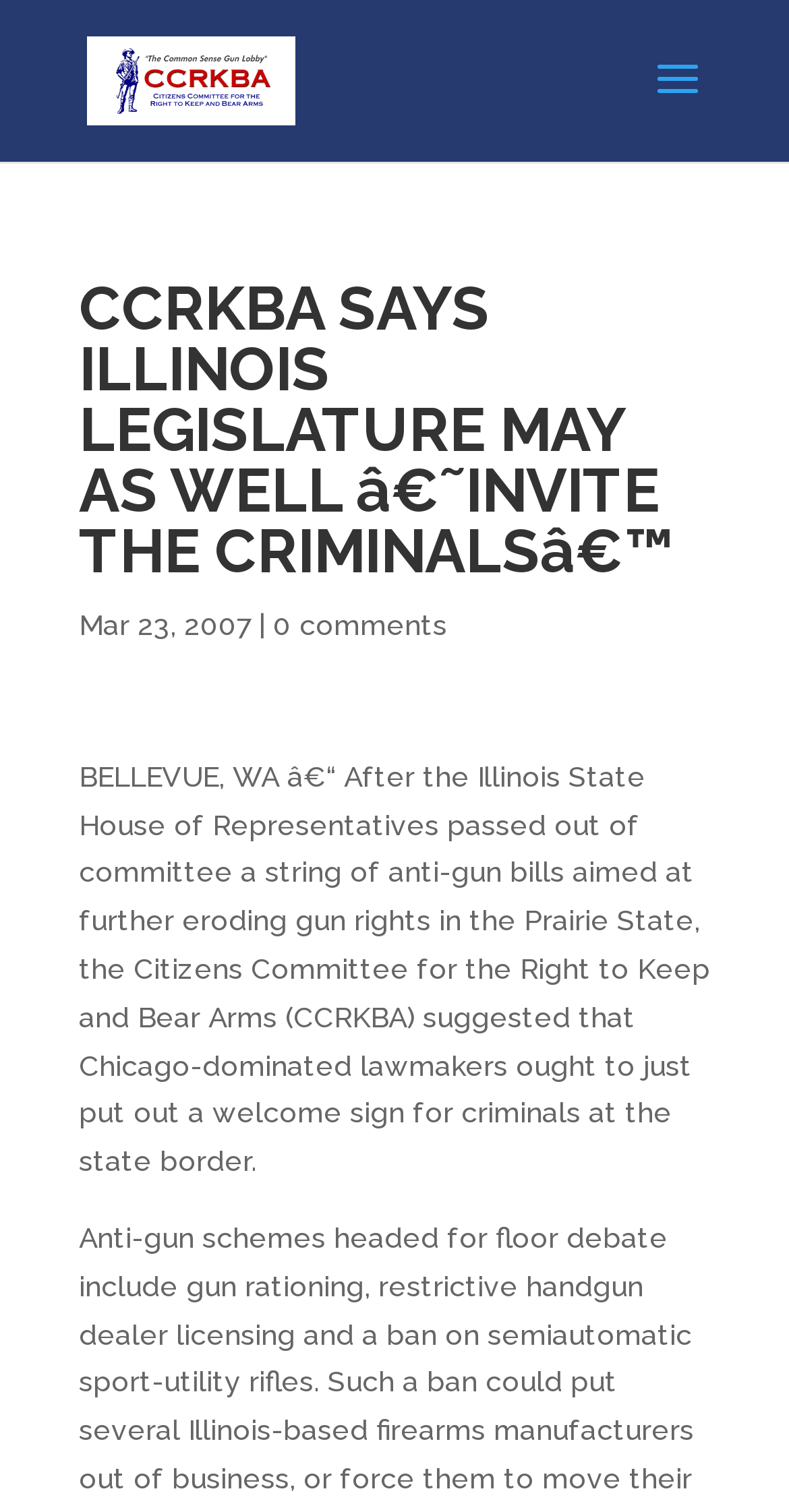What is the location mentioned in the article?
Please respond to the question with a detailed and informative answer.

I found the location mentioned in the article by reading the text content of the article, which mentions 'BELLEVUE, WA' as the location.